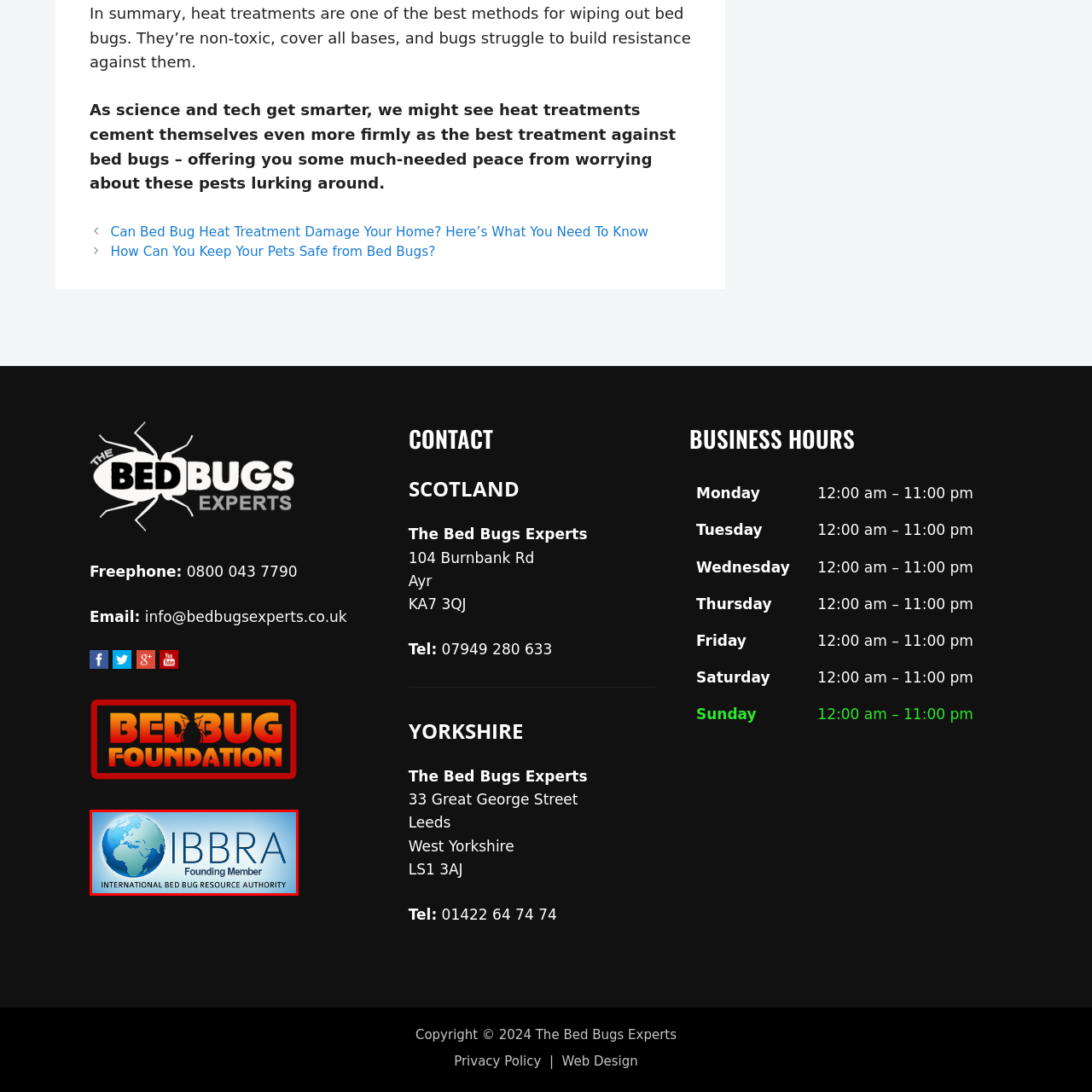Concentrate on the section within the teal border, What does the globe in the logo represent? 
Provide a single word or phrase as your answer.

Global perspective